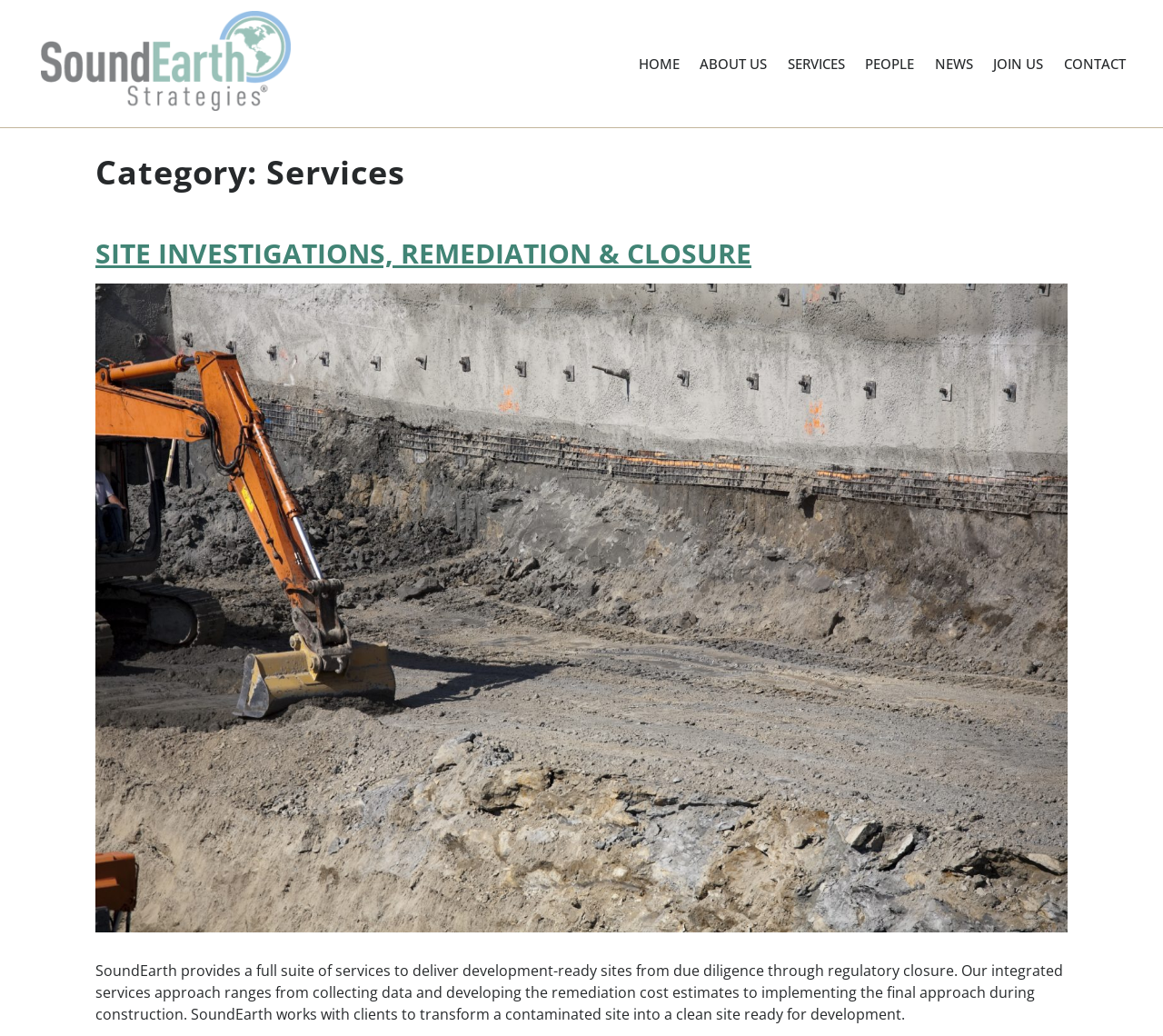Please identify the bounding box coordinates of the element that needs to be clicked to perform the following instruction: "Click on the 'Archive' link".

None